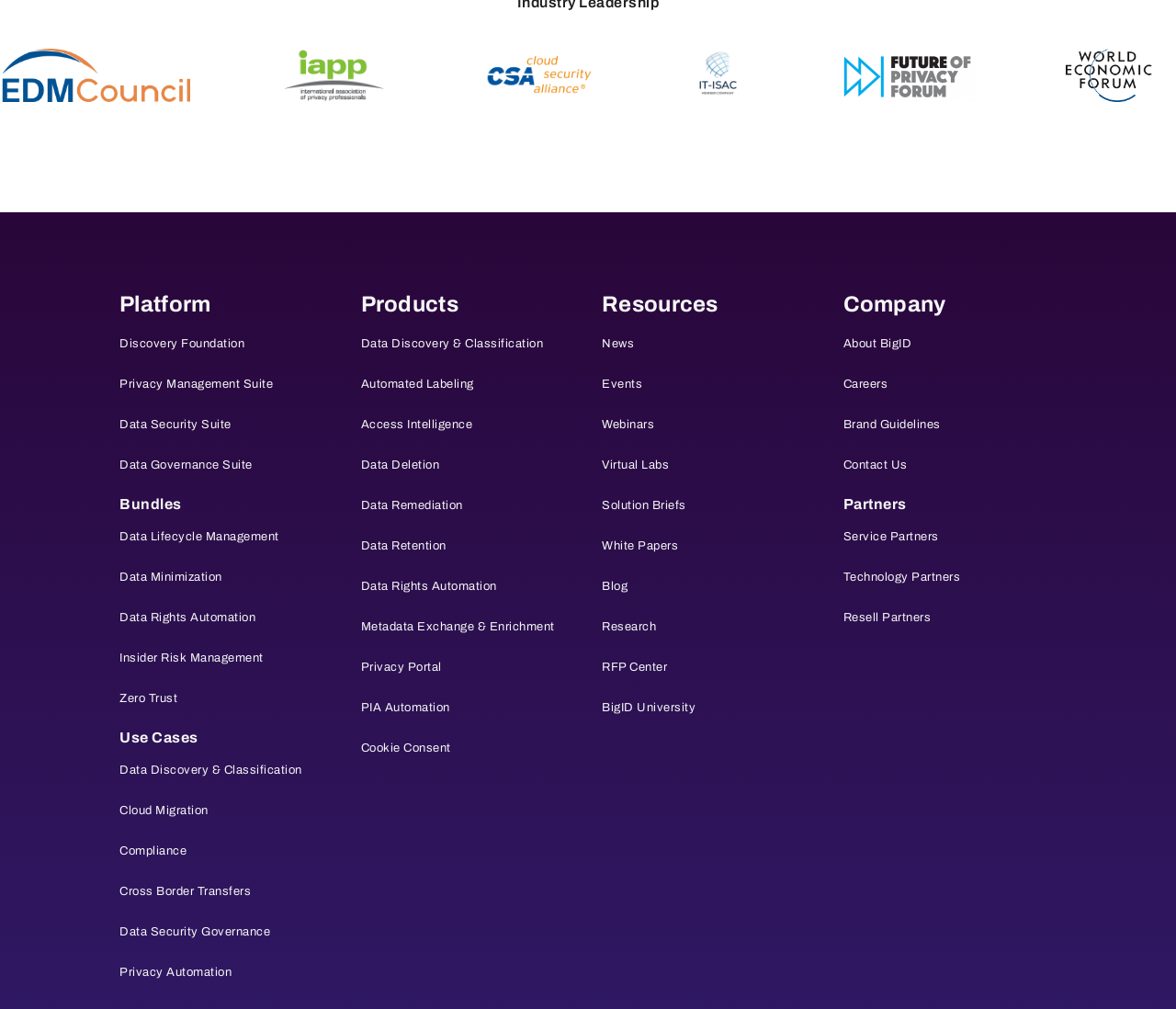Please determine the bounding box coordinates of the clickable area required to carry out the following instruction: "Learn more about Rep. Patsy Hazlewood's Newsroom". The coordinates must be four float numbers between 0 and 1, represented as [left, top, right, bottom].

None